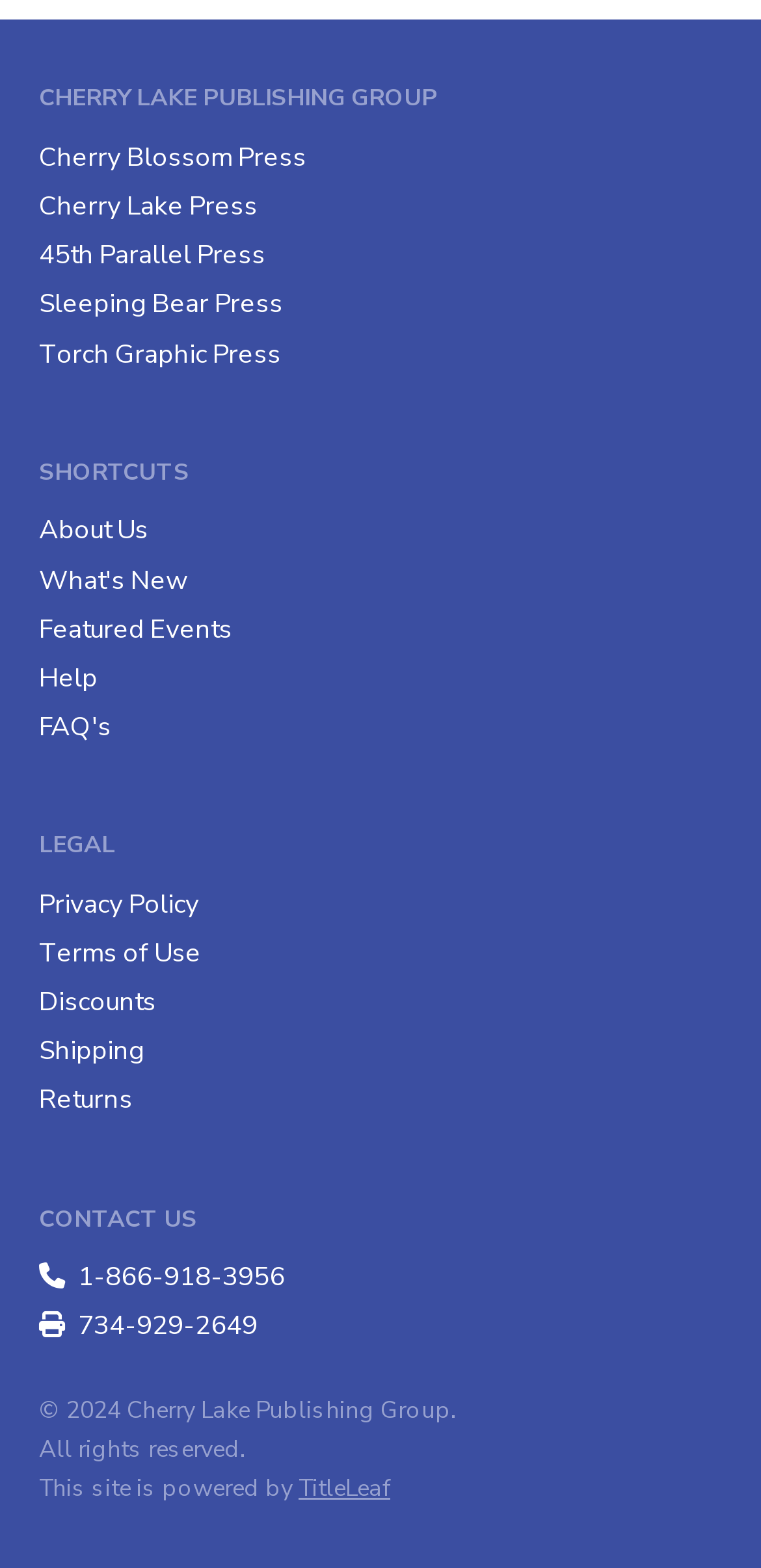Answer in one word or a short phrase: 
What platform powers the website?

TitleLeaf